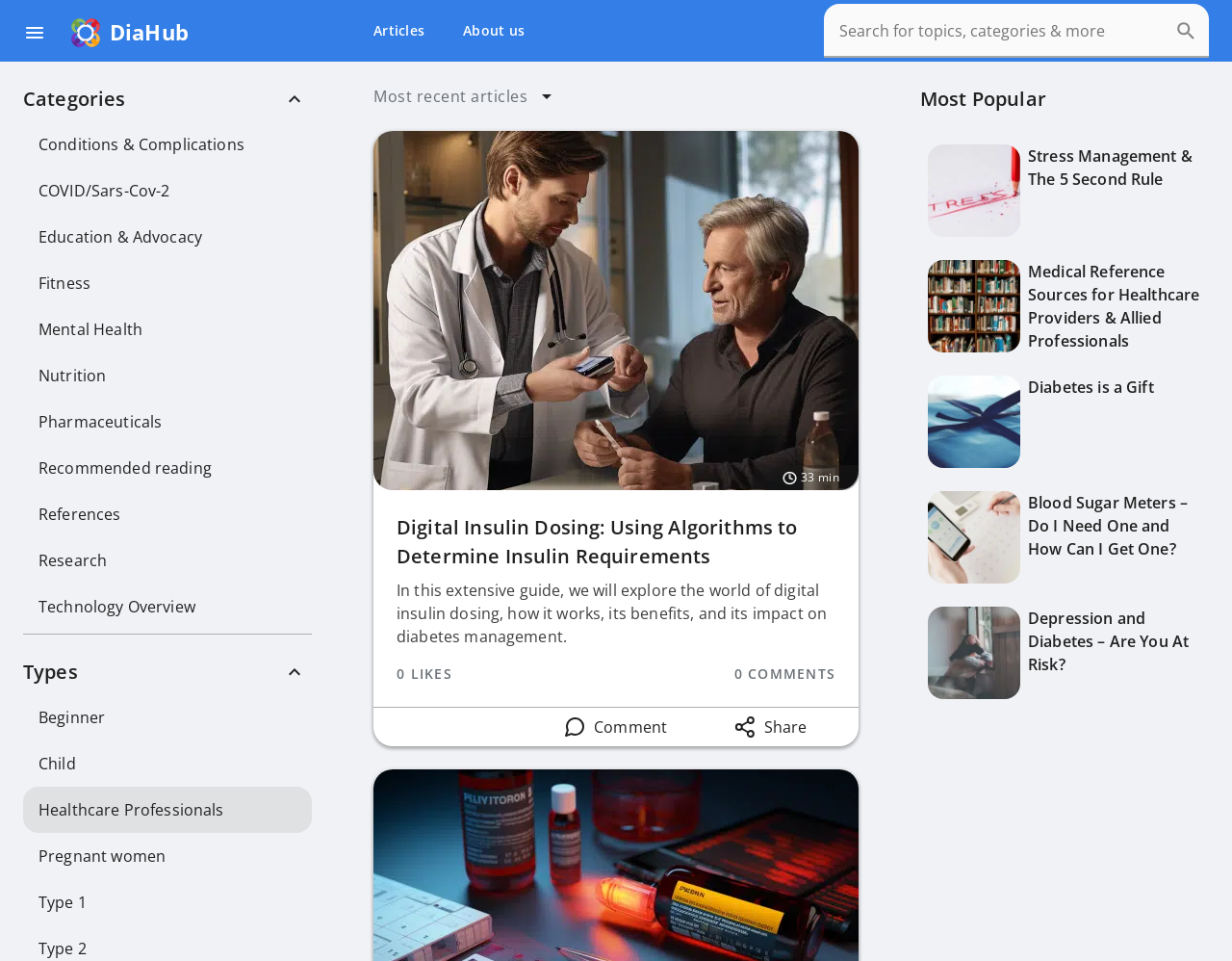Determine the bounding box coordinates of the element's region needed to click to follow the instruction: "Click on the 'Articles' link". Provide these coordinates as four float numbers between 0 and 1, formatted as [left, top, right, bottom].

[0.303, 0.021, 0.345, 0.043]